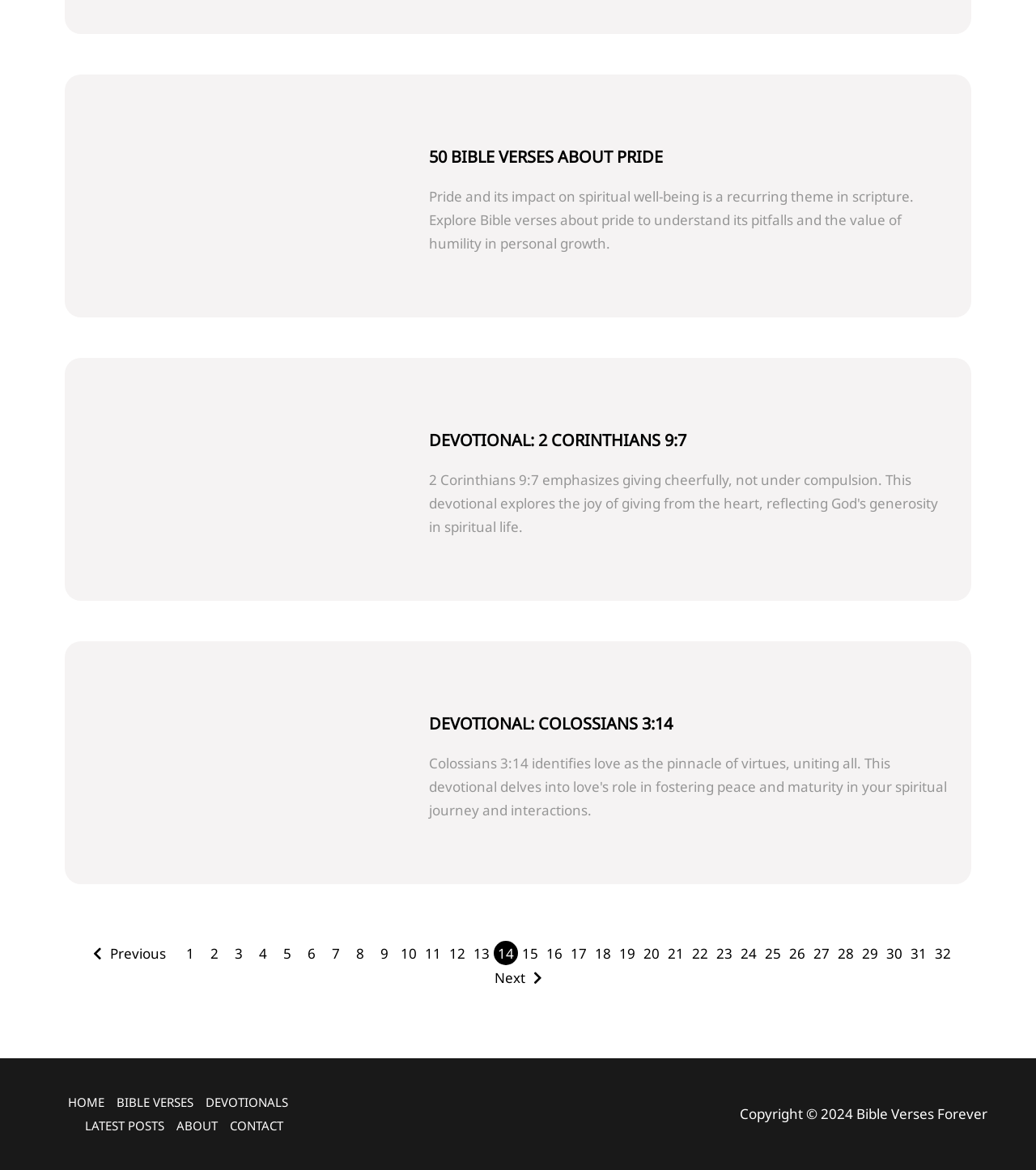Determine the bounding box for the described HTML element: "LATEST POSTS". Ensure the coordinates are four float numbers between 0 and 1 in the format [left, top, right, bottom].

[0.076, 0.952, 0.164, 0.972]